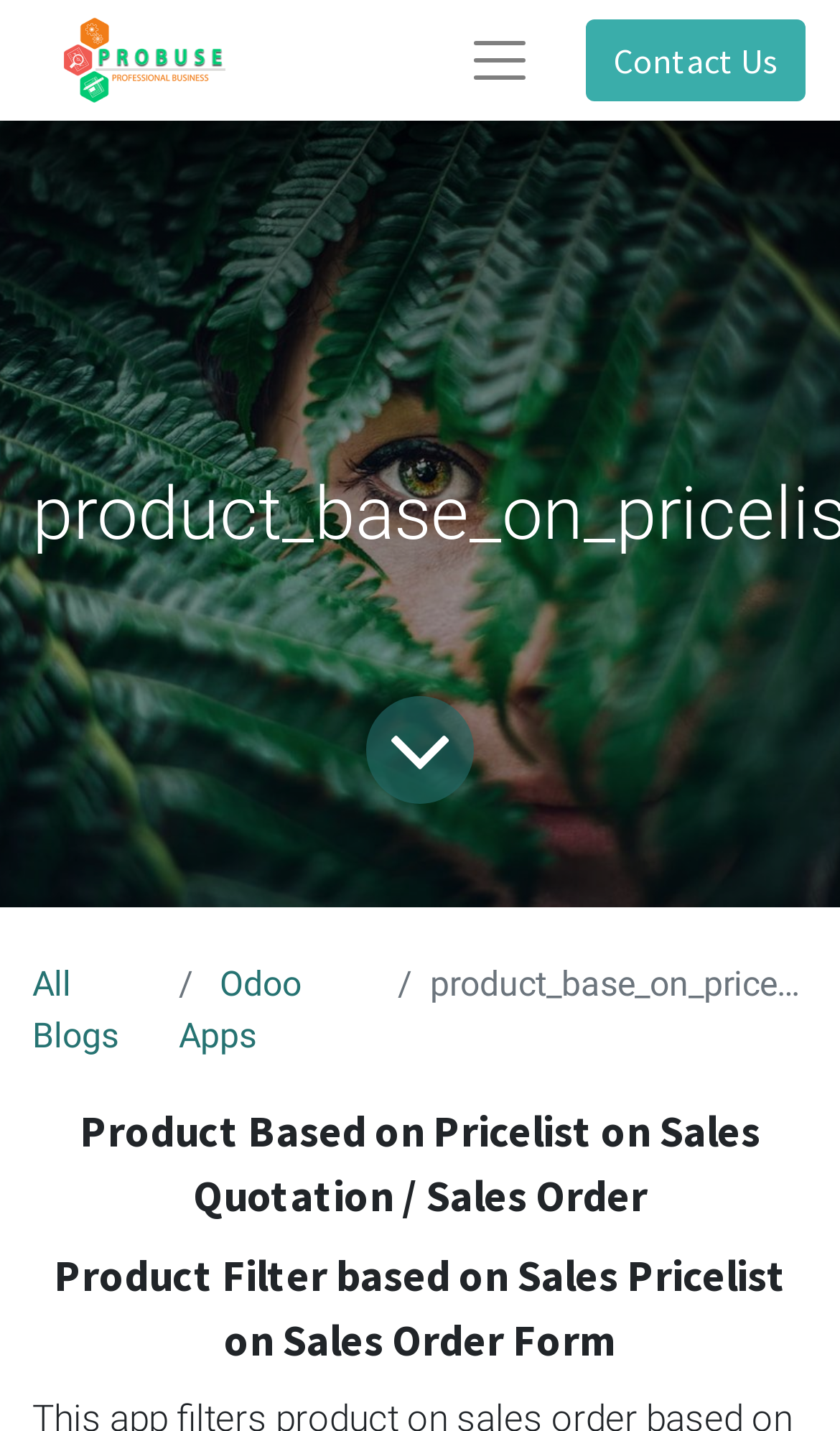Carefully examine the image and provide an in-depth answer to the question: What is the main topic of the webpage?

The heading 'Product Based on Pricelist on Sales Quotation / Sales Order' is the main topic of the webpage, which suggests that the webpage is discussing products based on pricelist in the context of sales quotation and sales order.